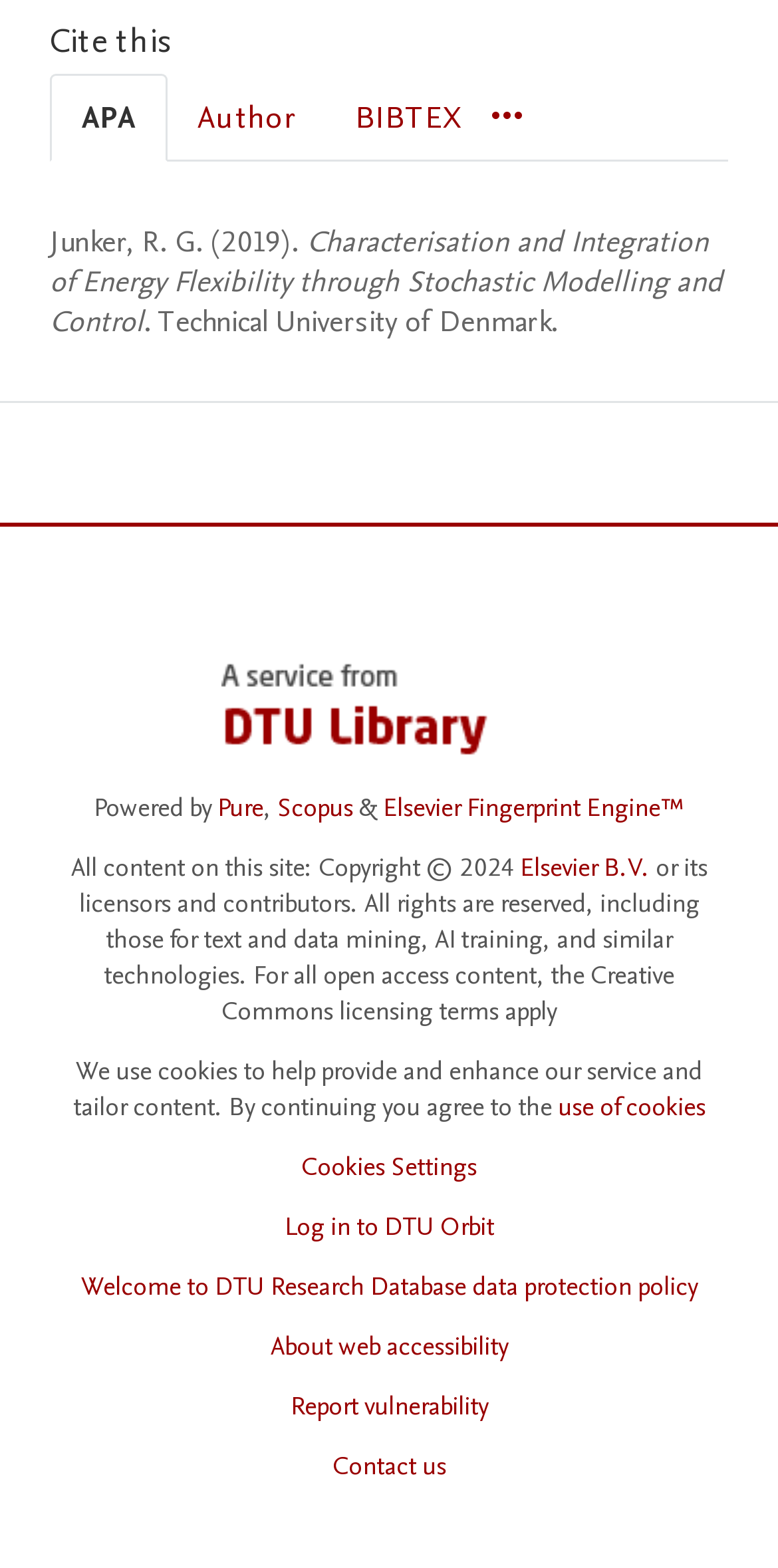Find the bounding box coordinates of the clickable area required to complete the following action: "Click the Pure link".

[0.279, 0.504, 0.338, 0.527]